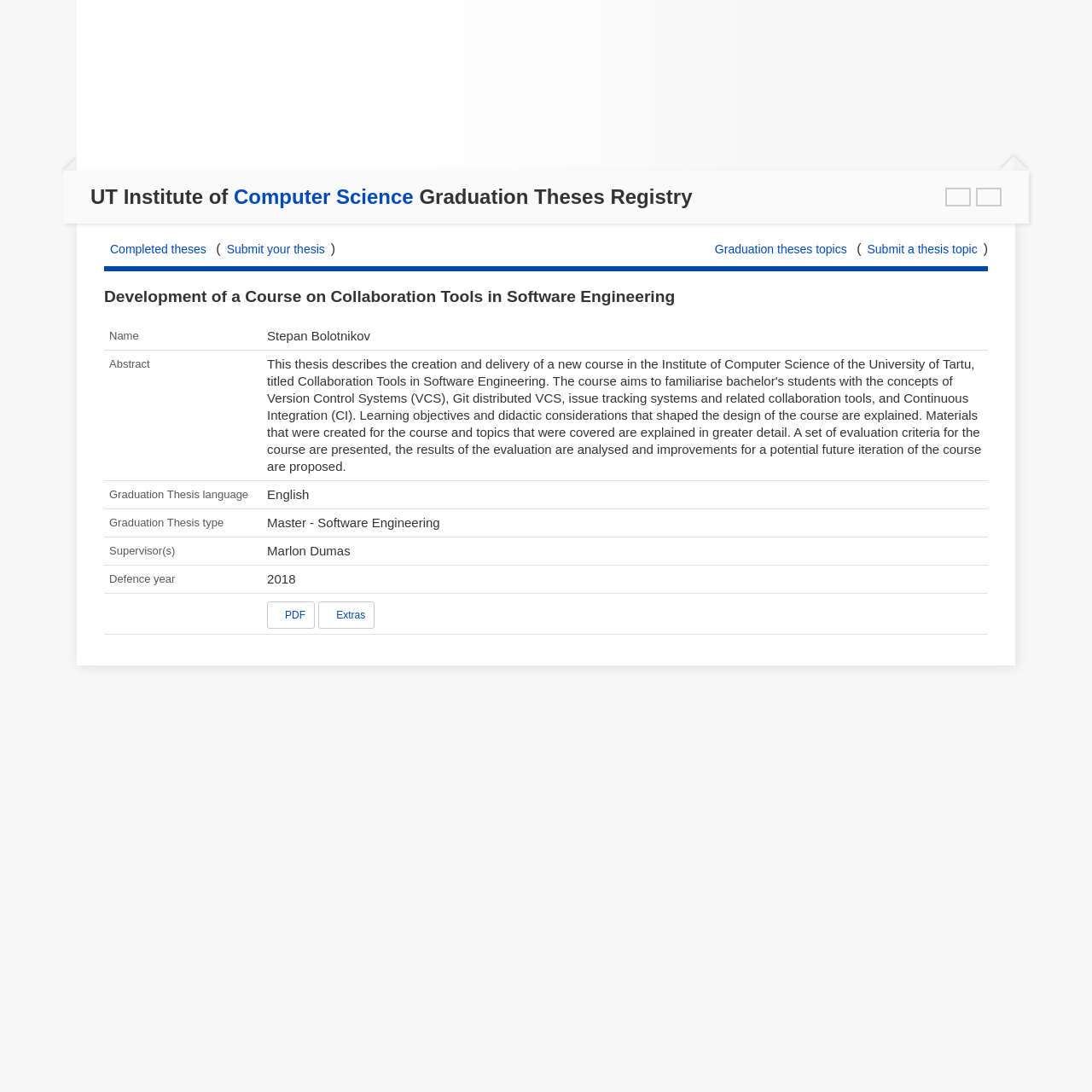Please give a short response to the question using one word or a phrase:
What is the language of the graduation thesis?

English